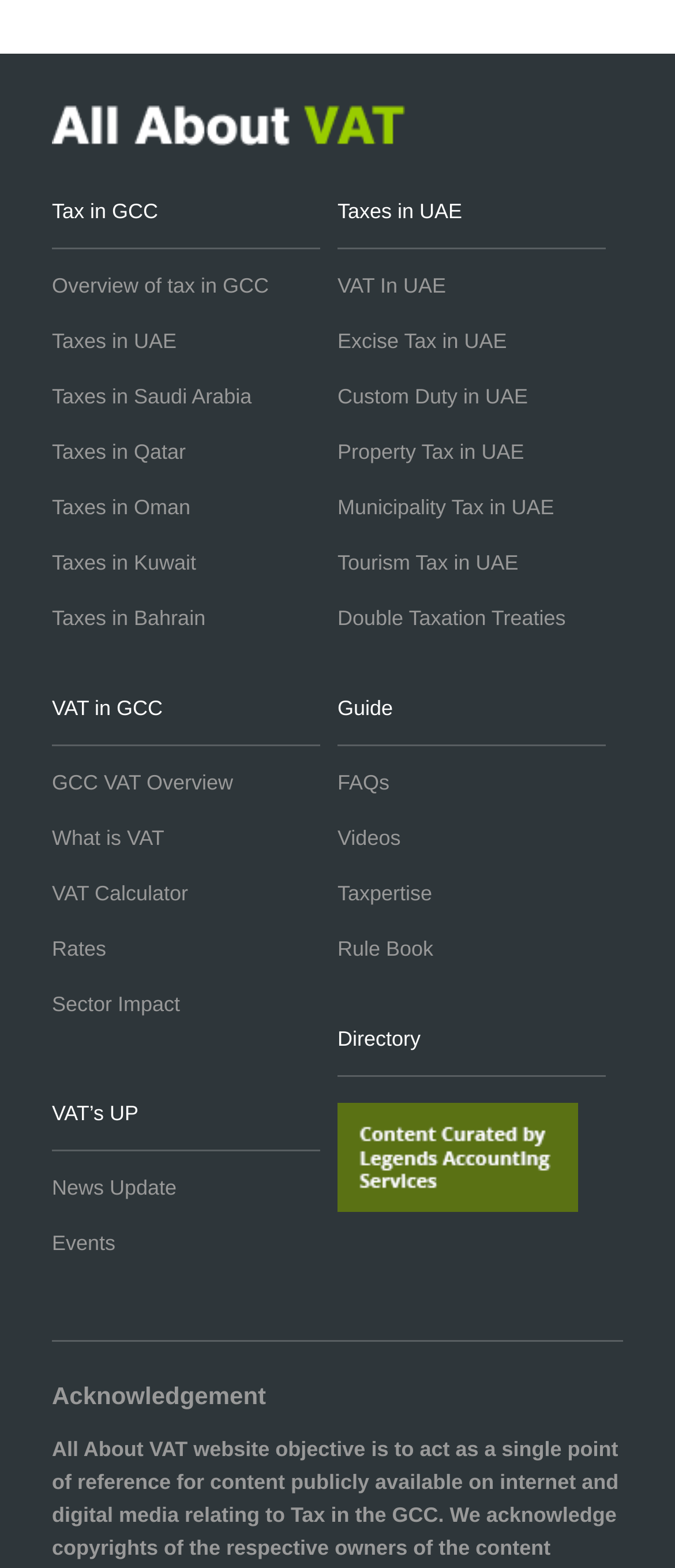Can you pinpoint the bounding box coordinates for the clickable element required for this instruction: "Explore 'VAT’s UP'"? The coordinates should be four float numbers between 0 and 1, i.e., [left, top, right, bottom].

[0.077, 0.693, 0.474, 0.735]